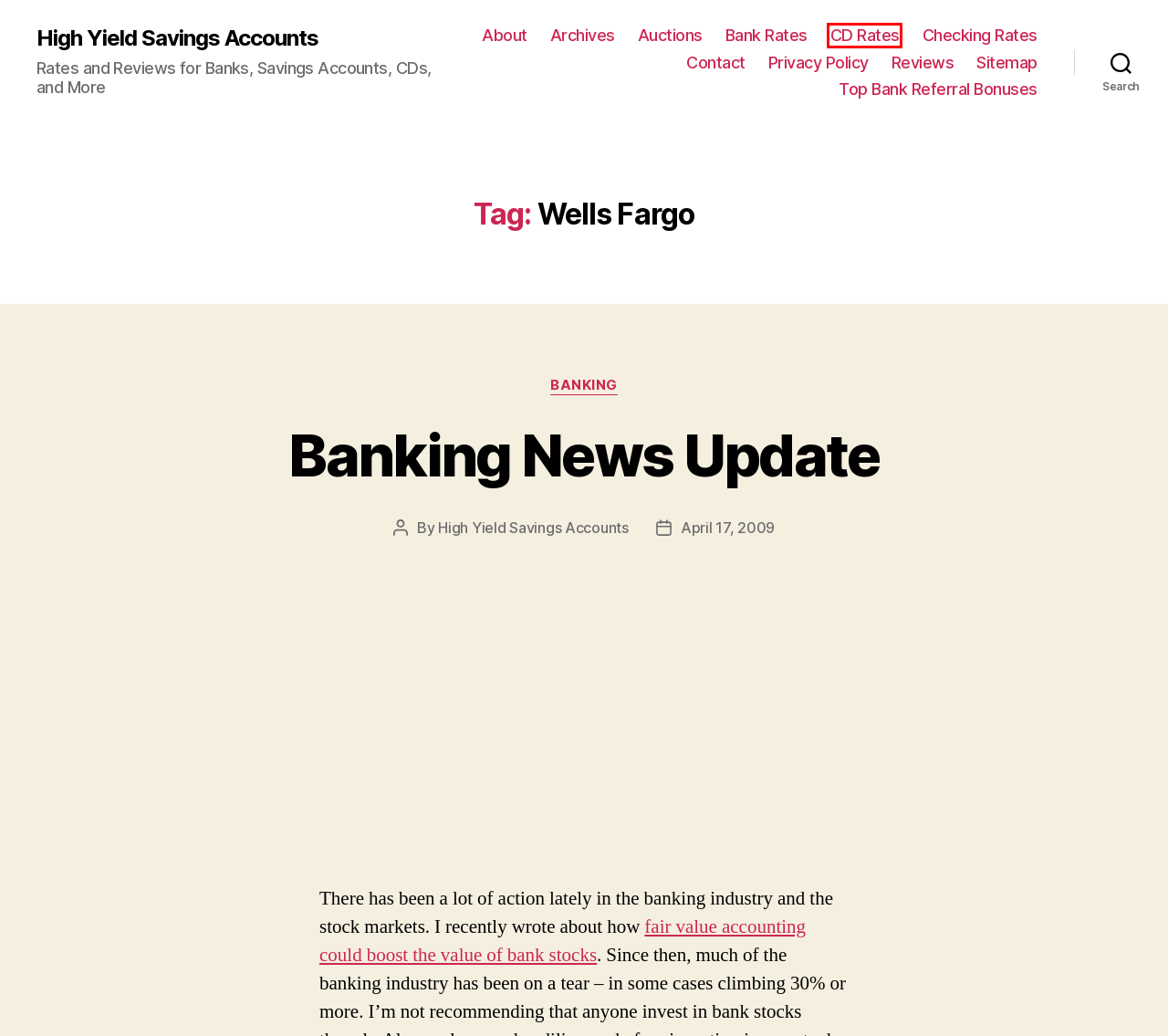Given a screenshot of a webpage featuring a red bounding box, identify the best matching webpage description for the new page after the element within the red box is clicked. Here are the options:
A. High Yield Savings Account Interest Rates 2012
B. Reviews - High Yield Savings Accounts
C. High Yield Savings Account News - Updates and Archives
D. High Yield Savings Accounts - Rates and Reviews for Banks, Savings Accounts, CDs, and More
E. Top Bank Referral Bonuses
F. Bank Stock Prices Are Rising - But is That a Good thing?
G. Auctions - High Yield Savings Accounts
H. CD Rates - Highest Interest CD and Bank Rates

H